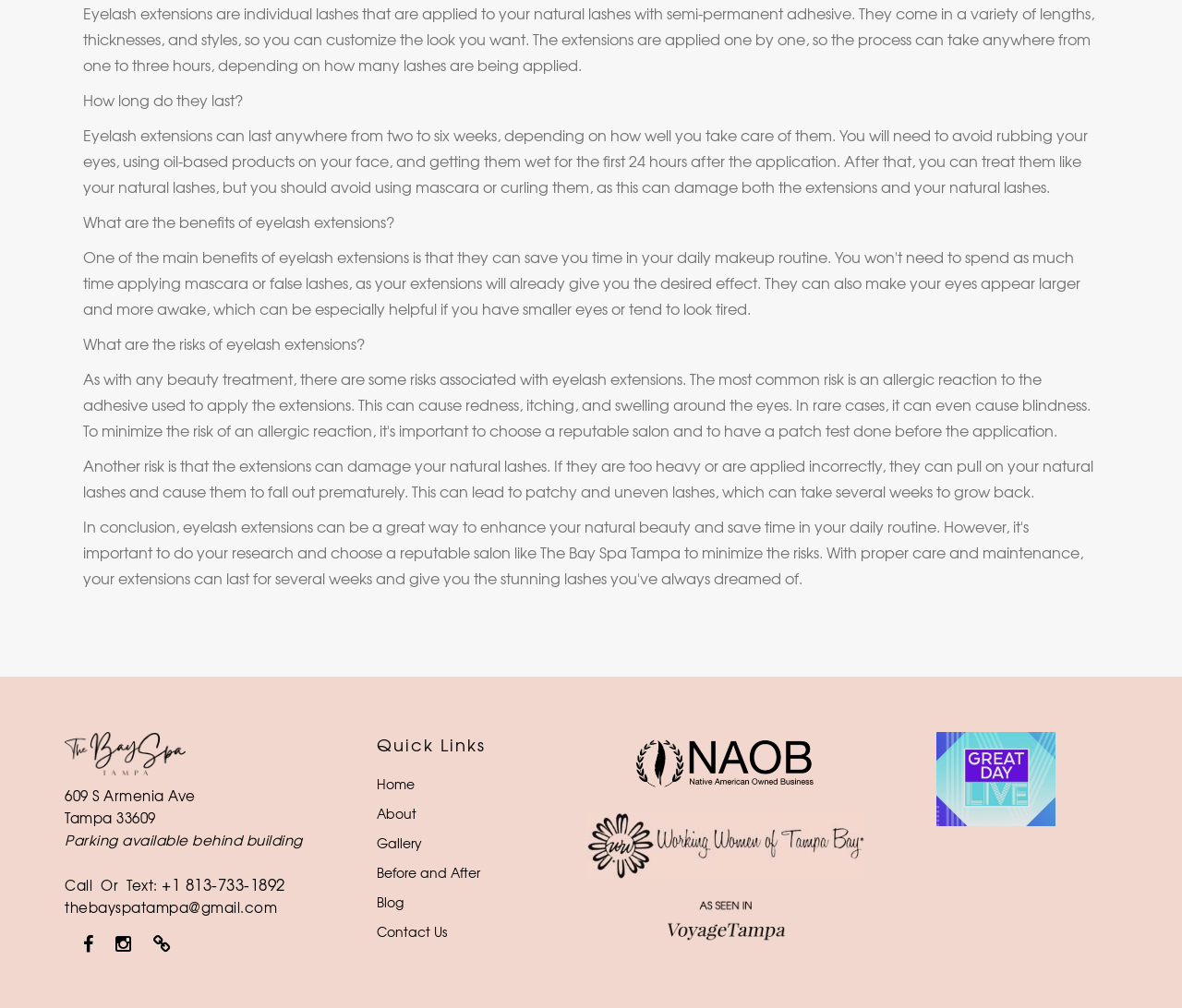How can you contact The Bay Spa Tampa?
Please answer the question with a detailed response using the information from the screenshot.

The webpage provides contact information for The Bay Spa Tampa, including a phone number and email address. You can call or text +1 813-733-1892 or email thebayspatampa@gmail.com to get in touch with them.